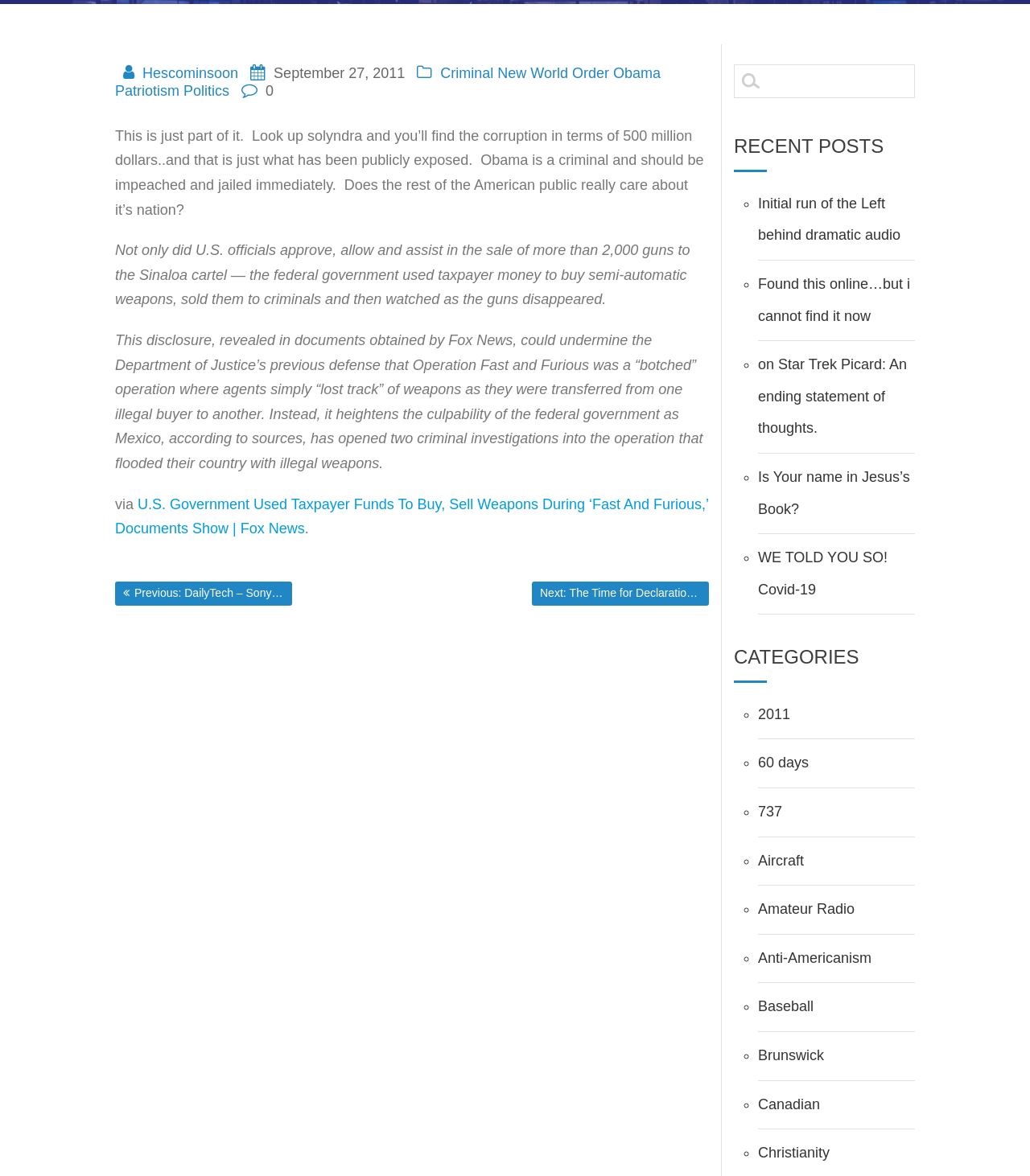Please specify the bounding box coordinates in the format (top-left x, top-left y, bottom-right x, bottom-right y), with values ranging from 0 to 1. Identify the bounding box for the UI component described as follows: parent_node: Search for: name="s"

[0.712, 0.055, 0.888, 0.083]